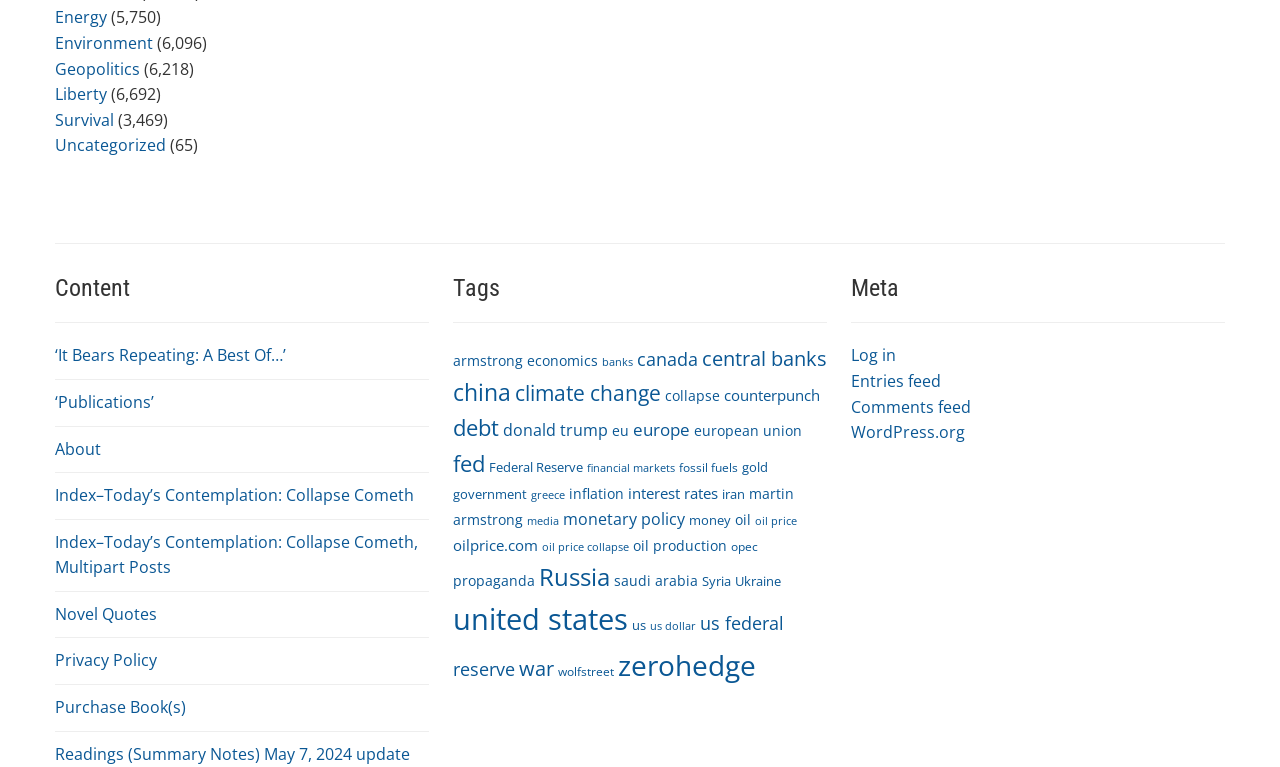Determine the bounding box for the UI element described here: "oil price".

[0.59, 0.669, 0.622, 0.688]